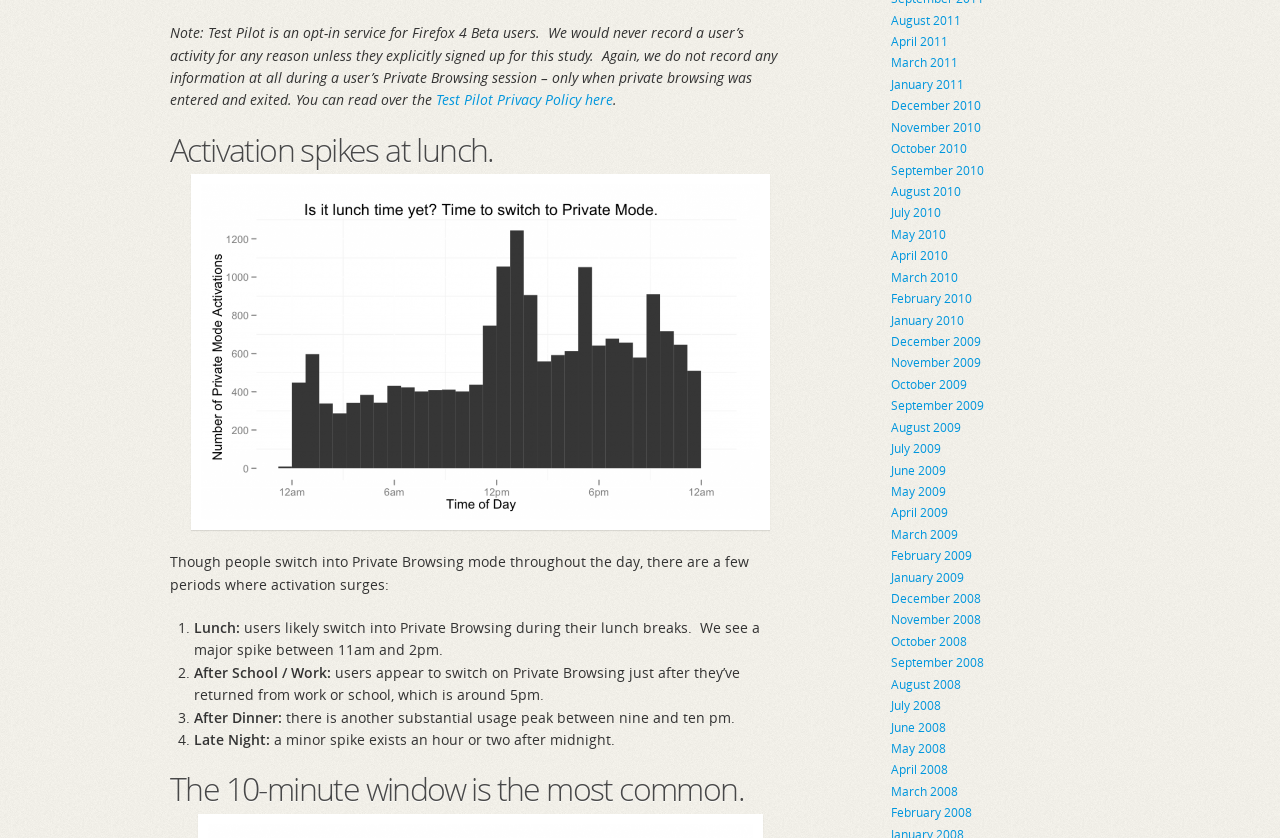Provide the bounding box coordinates of the HTML element this sentence describes: "January 2011". The bounding box coordinates consist of four float numbers between 0 and 1, i.e., [left, top, right, bottom].

[0.696, 0.091, 0.753, 0.111]